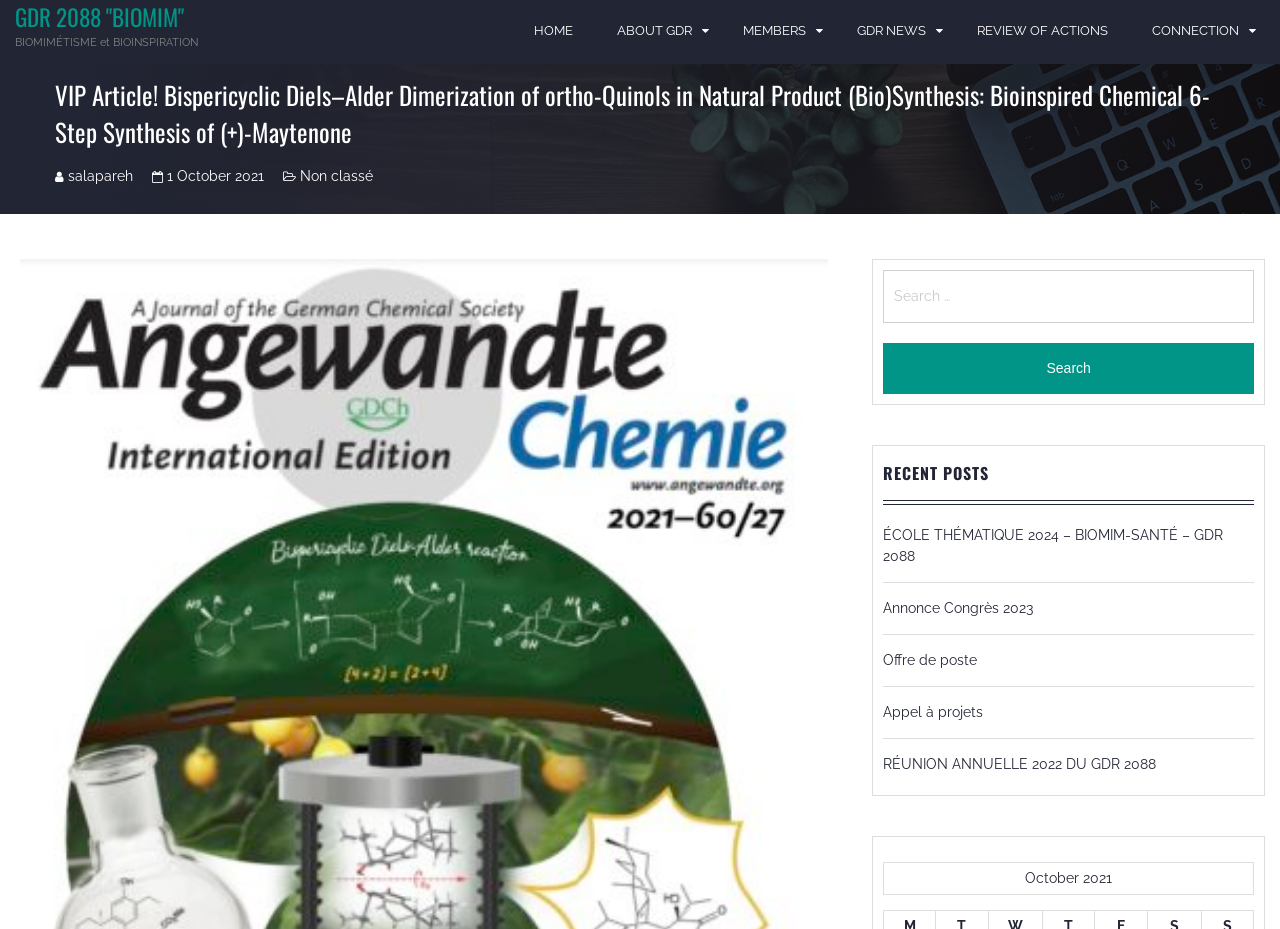Pinpoint the bounding box coordinates for the area that should be clicked to perform the following instruction: "Check the news 'GDR NEWS'".

[0.669, 0.0, 0.729, 0.068]